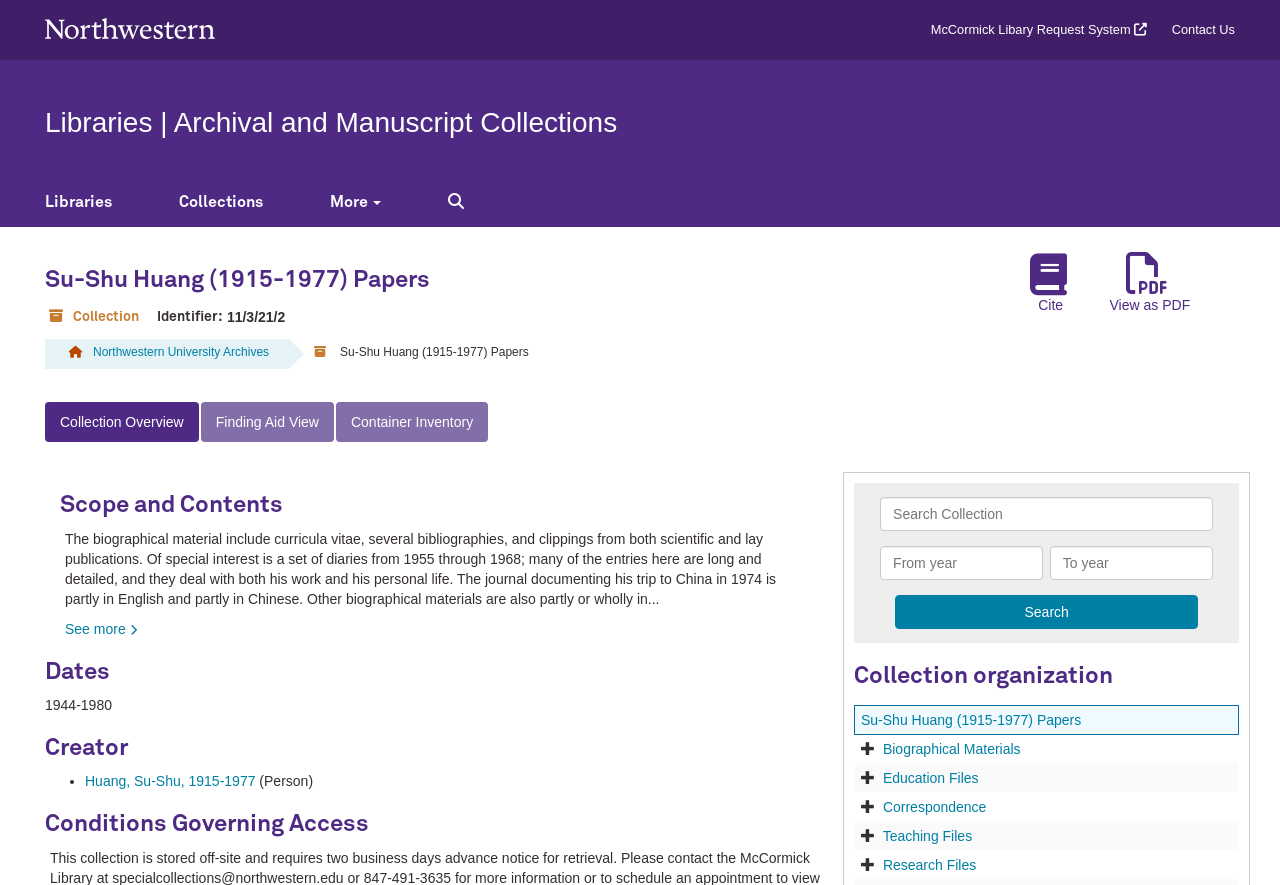Identify the main heading of the webpage and provide its text content.

Su-Shu Huang (1915-1977) Papers